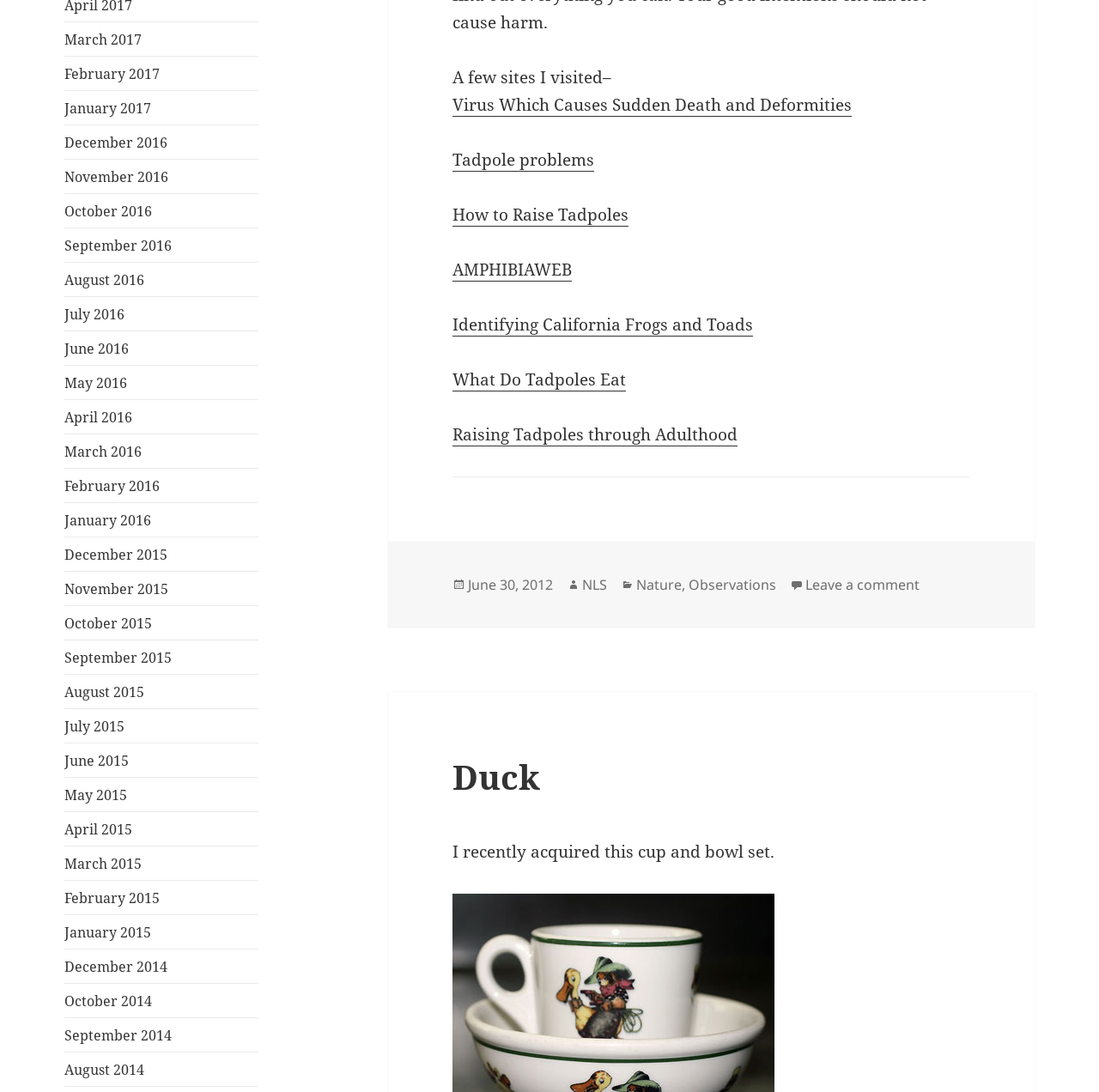Specify the bounding box coordinates of the element's region that should be clicked to achieve the following instruction: "Visit 'Virus Which Causes Sudden Death and Deformities'". The bounding box coordinates consist of four float numbers between 0 and 1, in the format [left, top, right, bottom].

[0.412, 0.086, 0.775, 0.107]